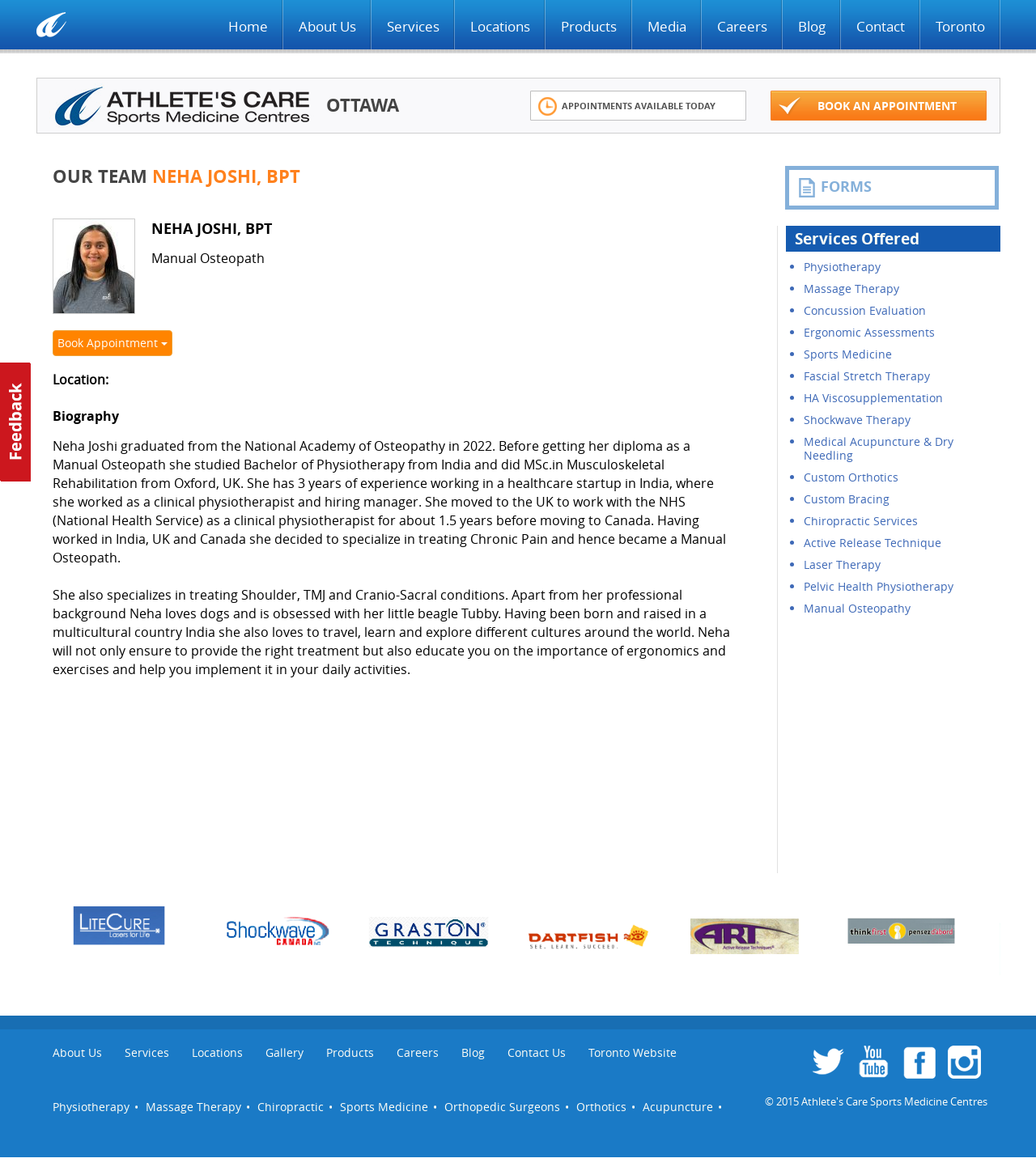Carefully observe the image and respond to the question with a detailed answer:
What services are offered by the clinic?

The services offered by the clinic can be found in the 'Services Offered' section, which lists various services including Physiotherapy, Massage Therapy, Concussion Evaluation, and more.